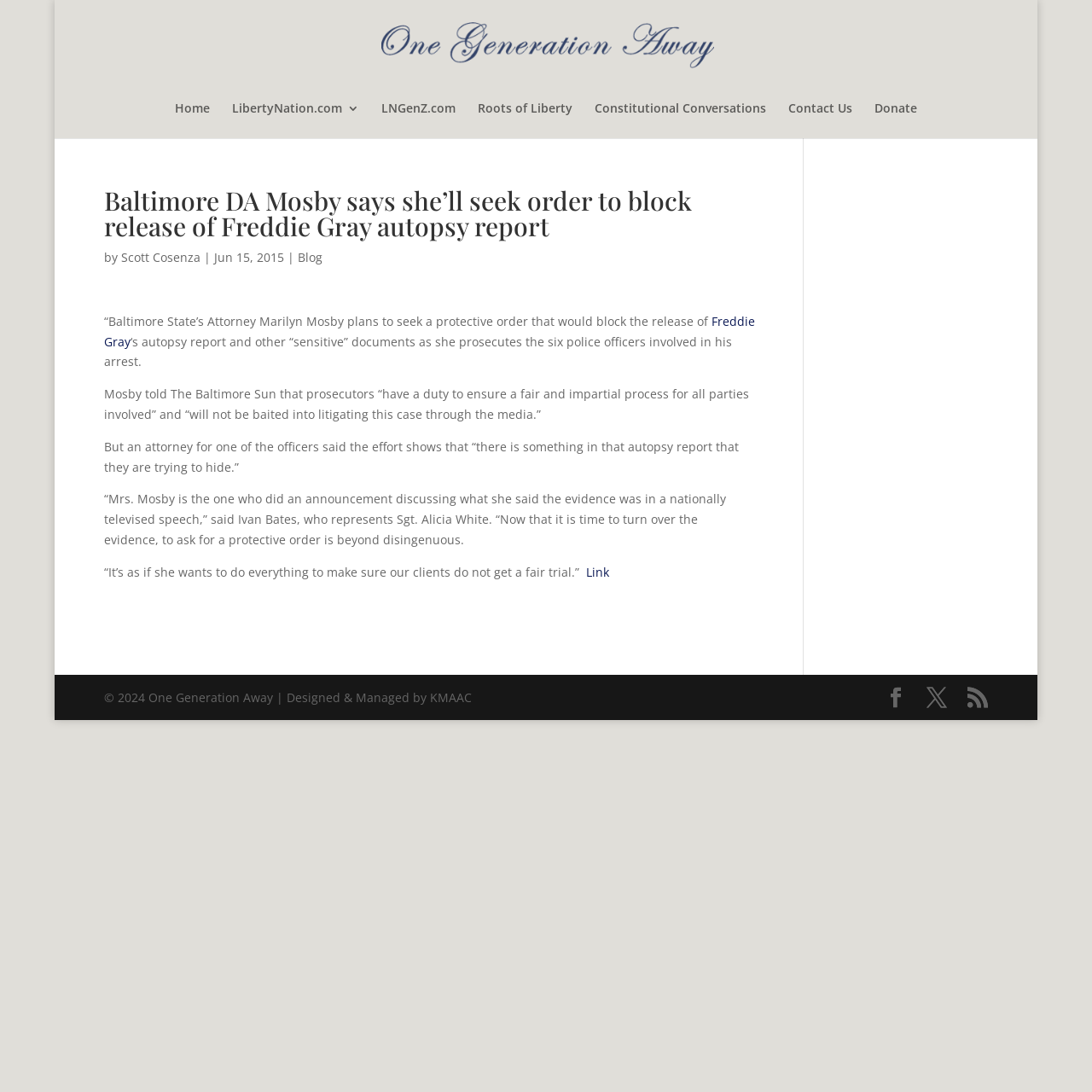Using the provided element description: "alt="One Generation Away"", identify the bounding box coordinates. The coordinates should be four floats between 0 and 1 in the order [left, top, right, bottom].

[0.349, 0.032, 0.654, 0.047]